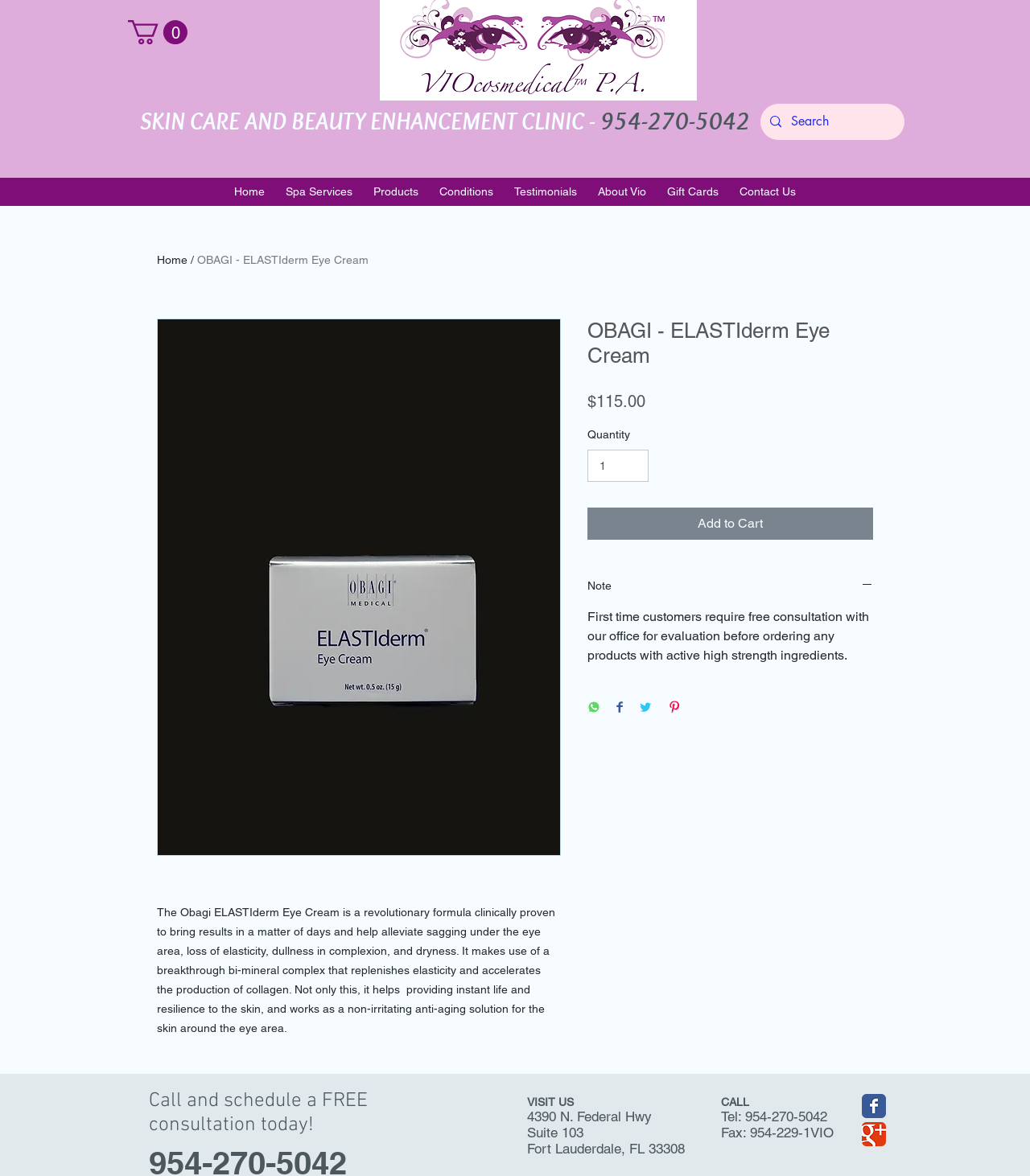Based on what you see in the screenshot, provide a thorough answer to this question: What is the purpose of the 'Note' button?

I found the purpose of the 'Note' button by looking at the article section of the webpage, where the product information is displayed. The 'Note' button is expanded, and it contains a message indicating that first-time customers require a free consultation with the office for evaluation before ordering any products with active high-strength ingredients.